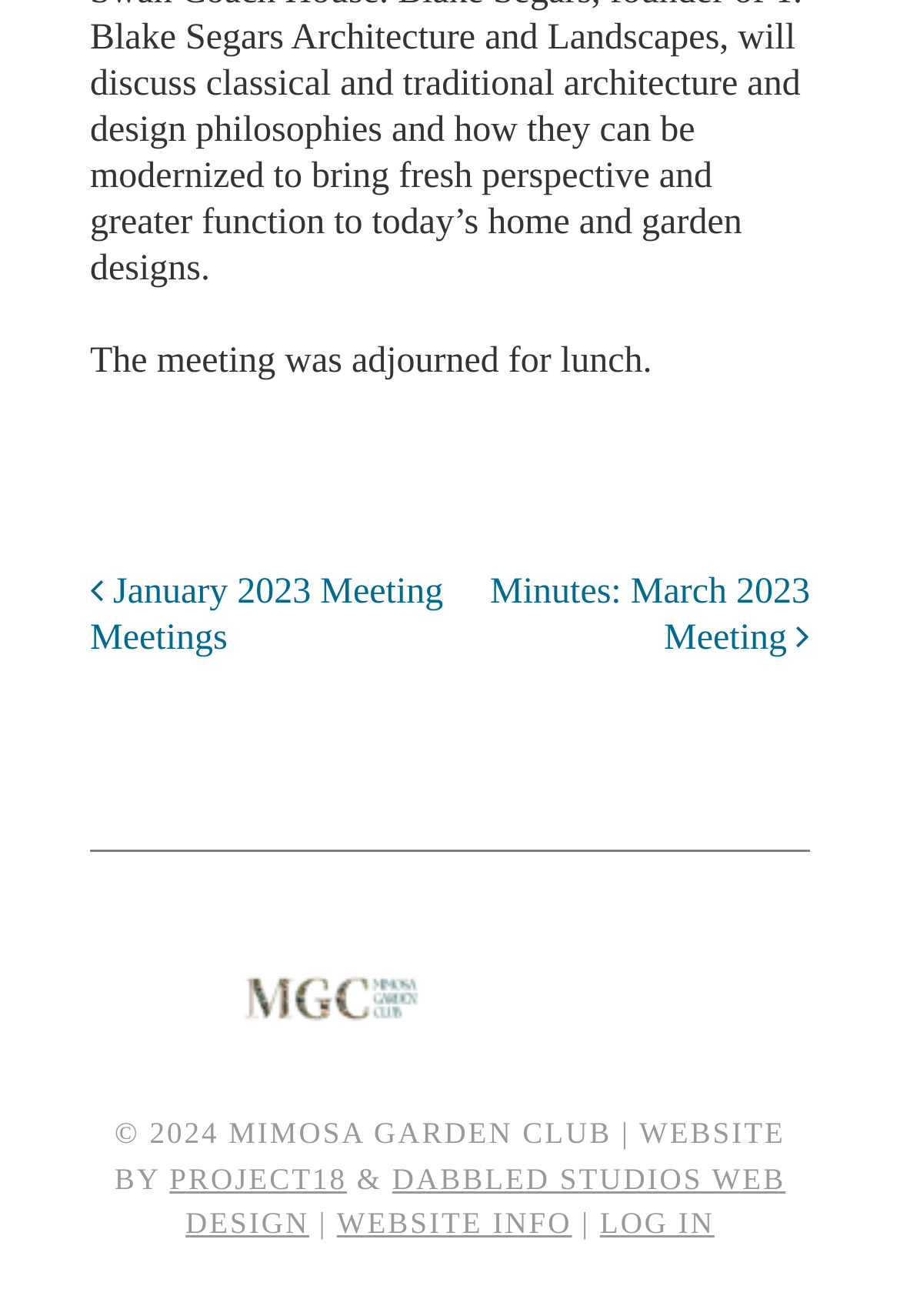Please specify the bounding box coordinates in the format (top-left x, top-left y, bottom-right x, bottom-right y), with all values as floating point numbers between 0 and 1. Identify the bounding box of the UI element described by: Dabbled Studios Web Design

[0.206, 0.882, 0.873, 0.942]